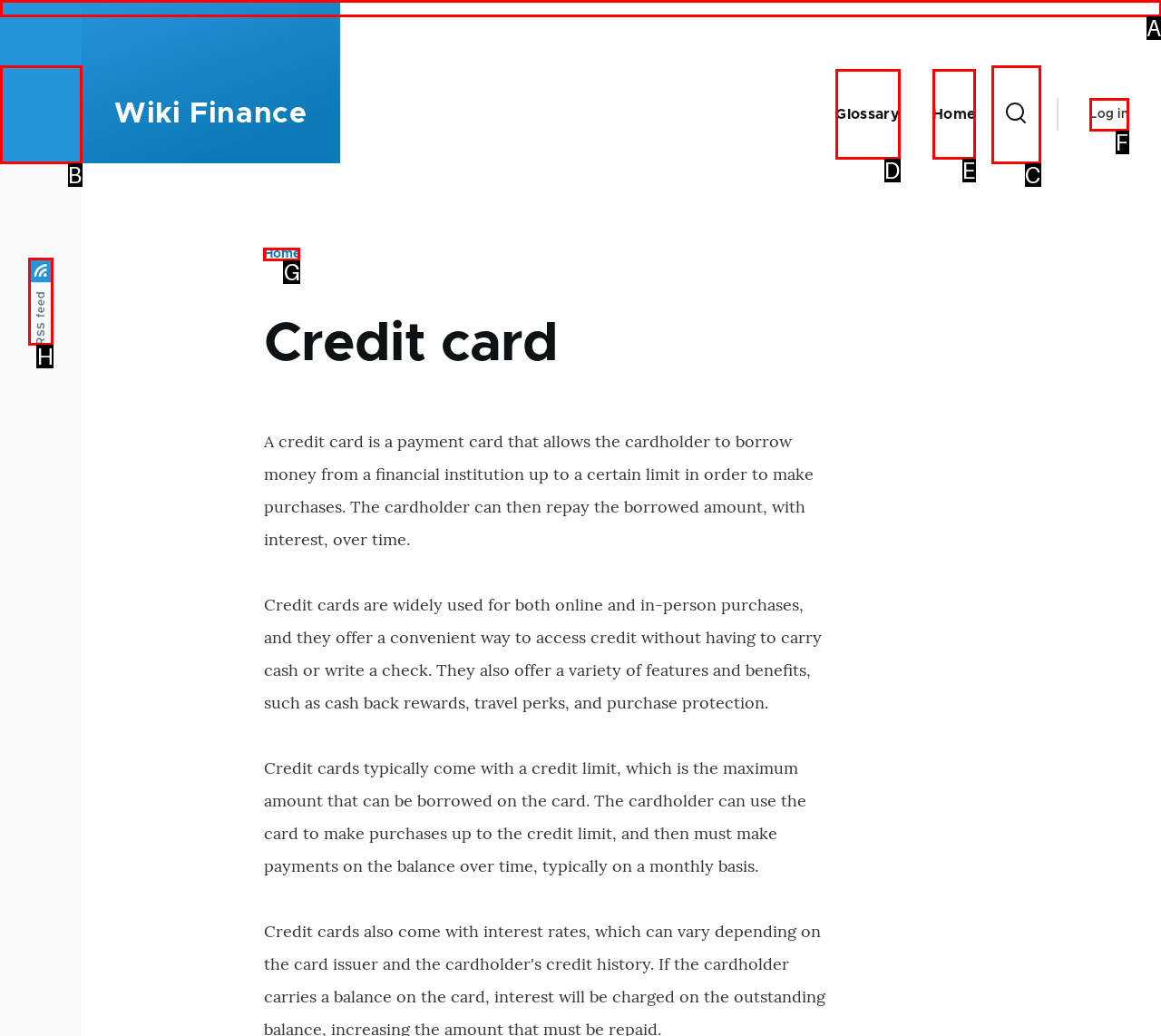From the choices given, find the HTML element that matches this description: Home. Answer with the letter of the selected option directly.

E